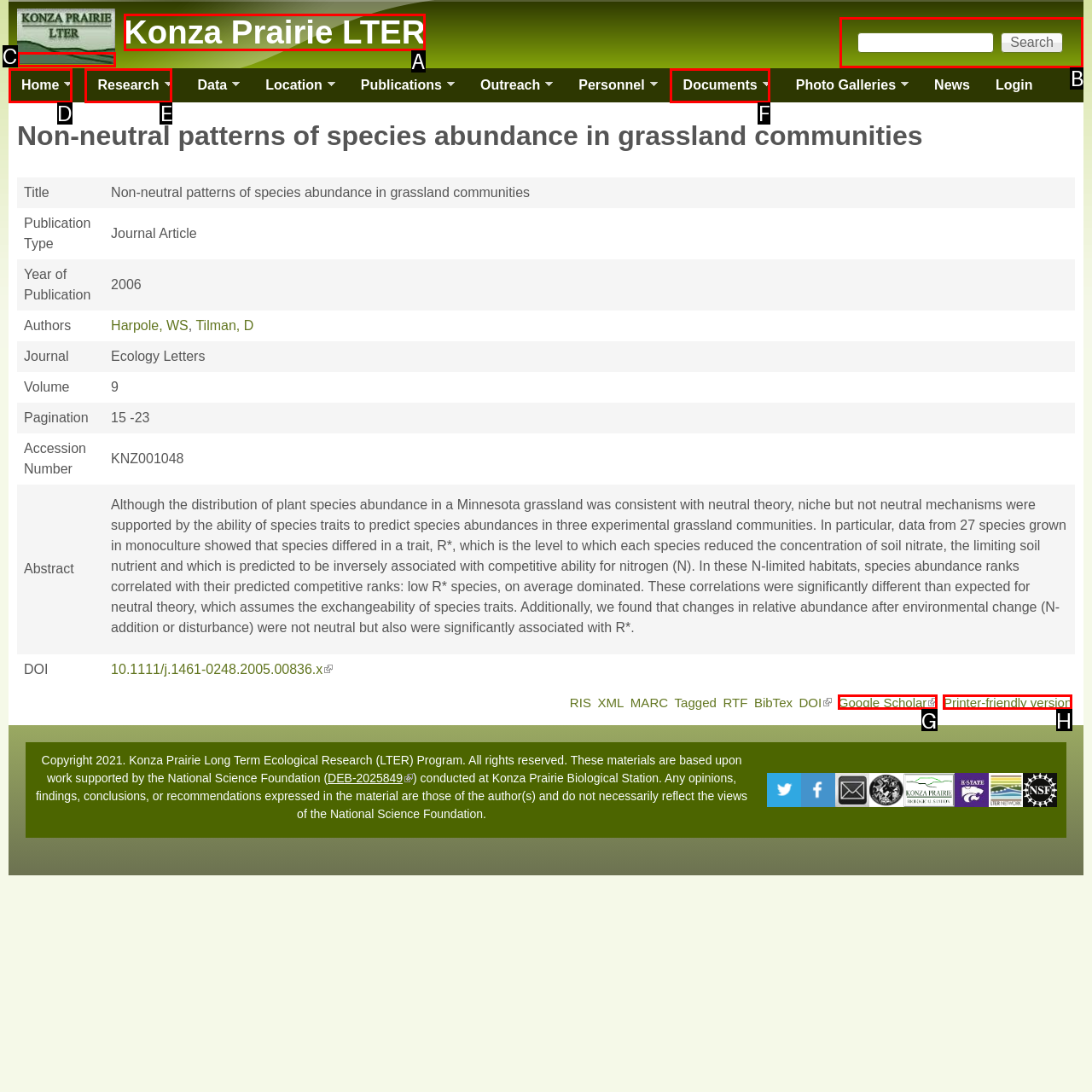Which HTML element should be clicked to perform the following task: Search for a publication
Reply with the letter of the appropriate option.

B